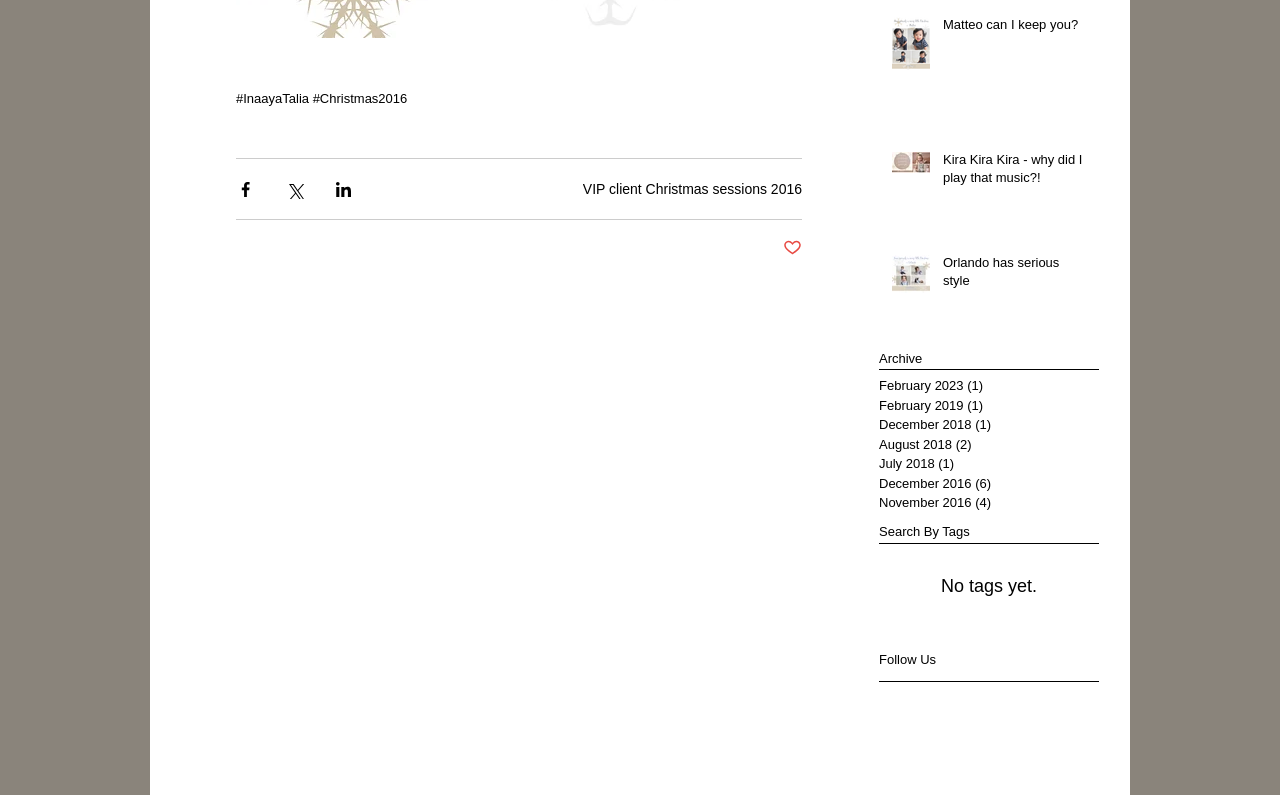Observe the image and answer the following question in detail: What is the purpose of the buttons at the top of the webpage?

The buttons at the top of the webpage are for sharing content via social media platforms such as Facebook, Twitter, and LinkedIn. These buttons can be found at the top center of the webpage with bounding box coordinates of [0.184, 0.226, 0.199, 0.25], [0.223, 0.226, 0.237, 0.25], and [0.261, 0.226, 0.276, 0.25] respectively.